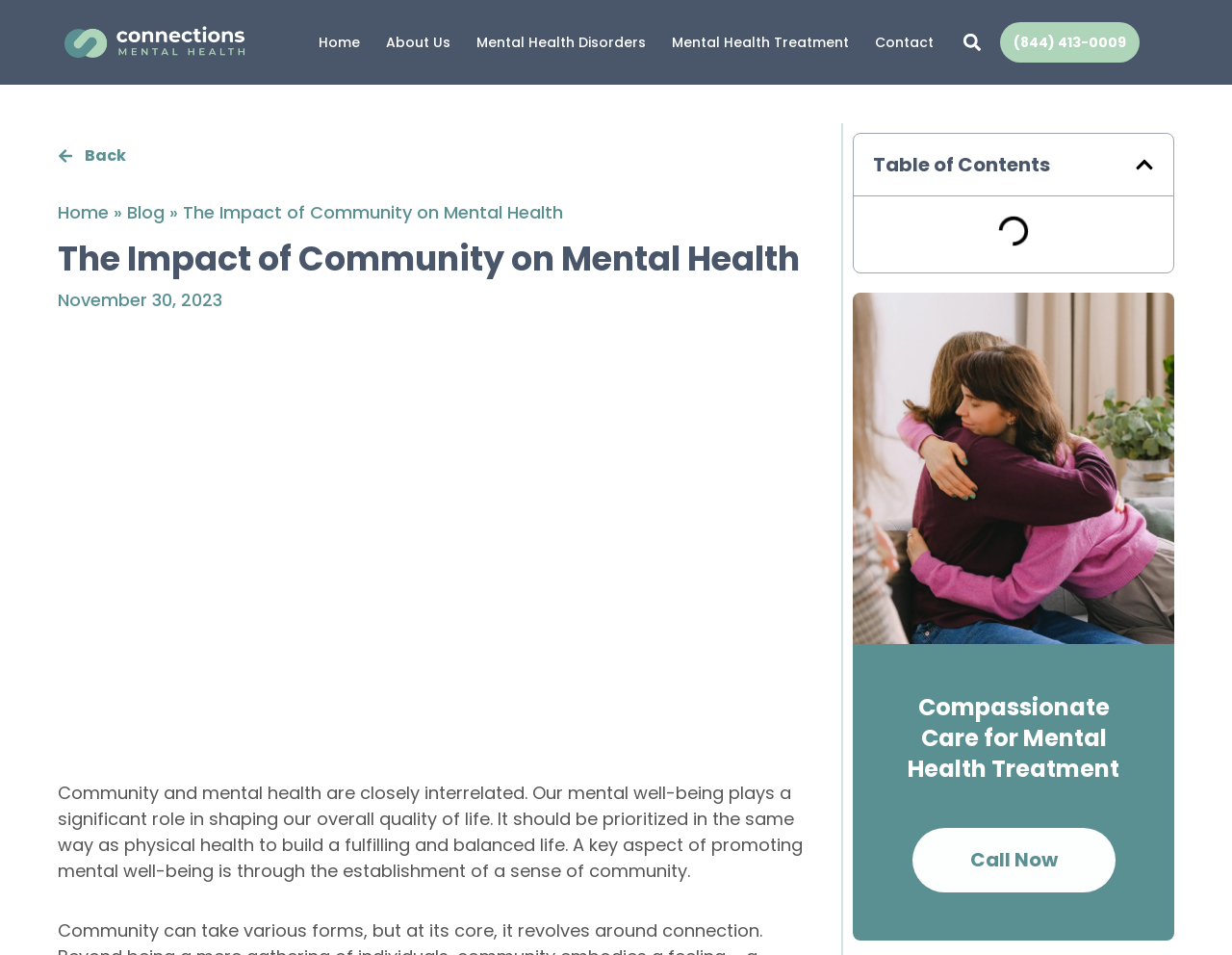Please locate the bounding box coordinates of the element that needs to be clicked to achieve the following instruction: "Click the Home link". The coordinates should be four float numbers between 0 and 1, i.e., [left, top, right, bottom].

[0.248, 0.021, 0.303, 0.068]